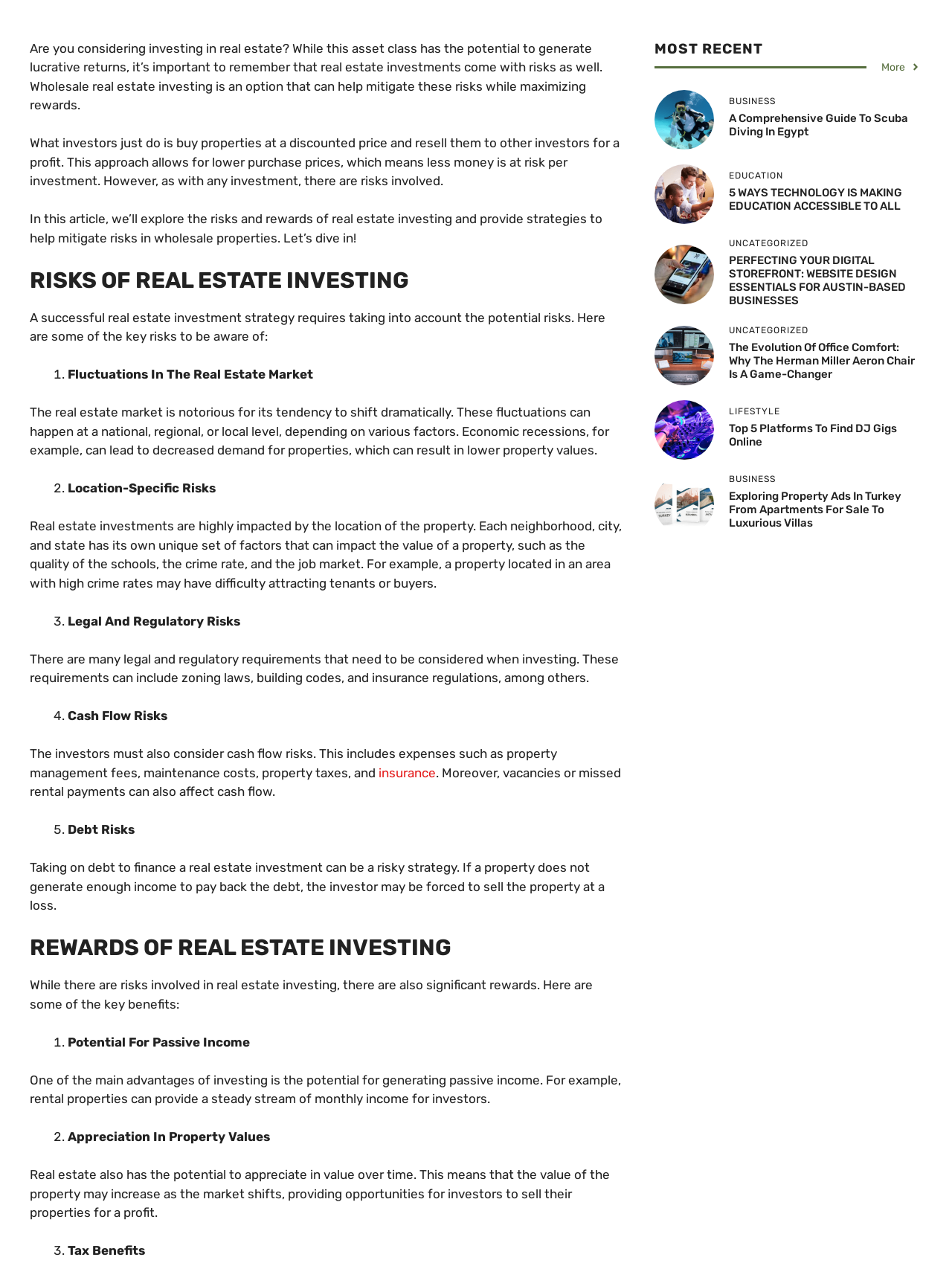Identify the bounding box for the UI element described as: "alt="Perfect office setup"". Ensure the coordinates are four float numbers between 0 and 1, formatted as [left, top, right, bottom].

[0.688, 0.274, 0.75, 0.286]